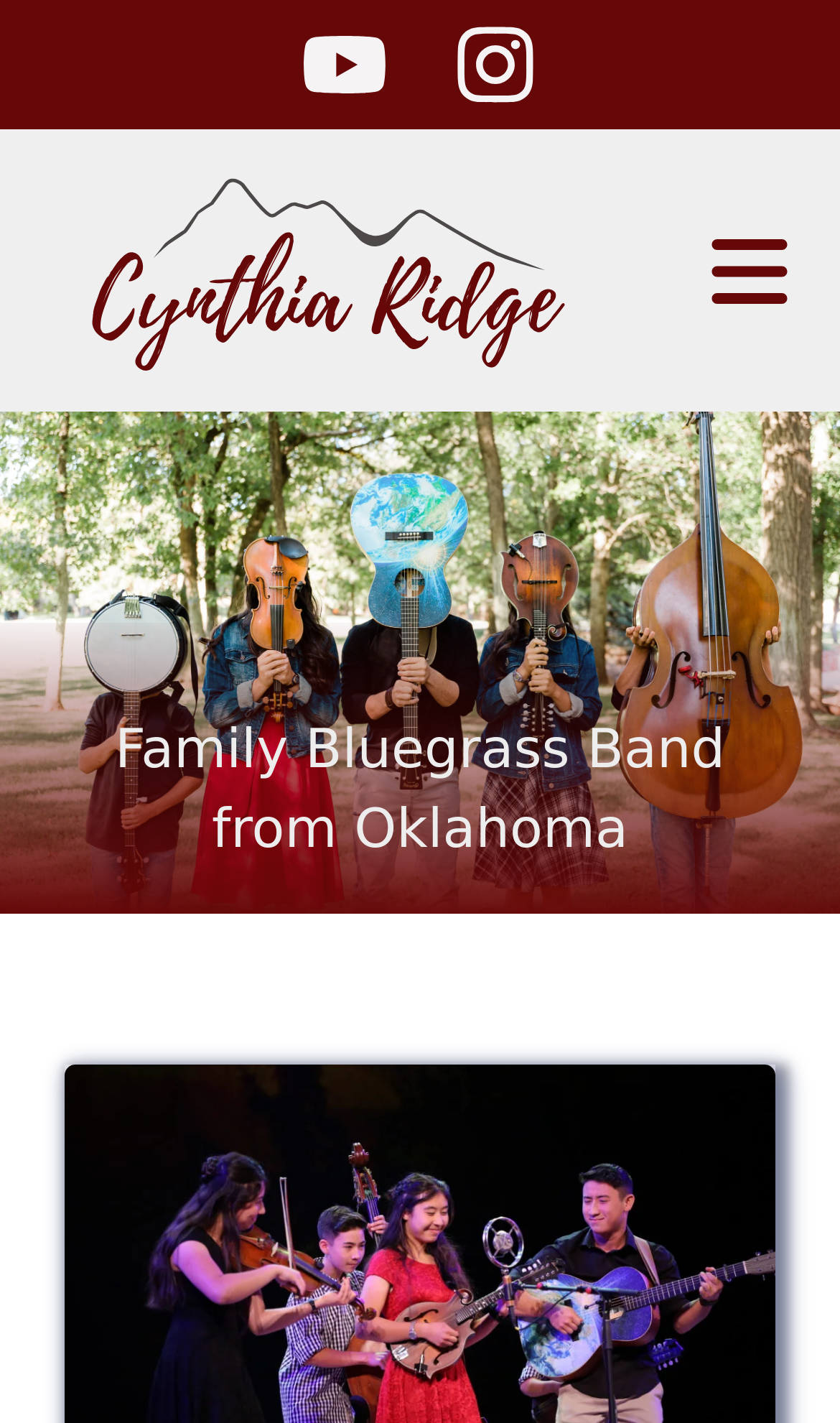Answer the following query with a single word or phrase:
What is the type of band?

Bluegrass